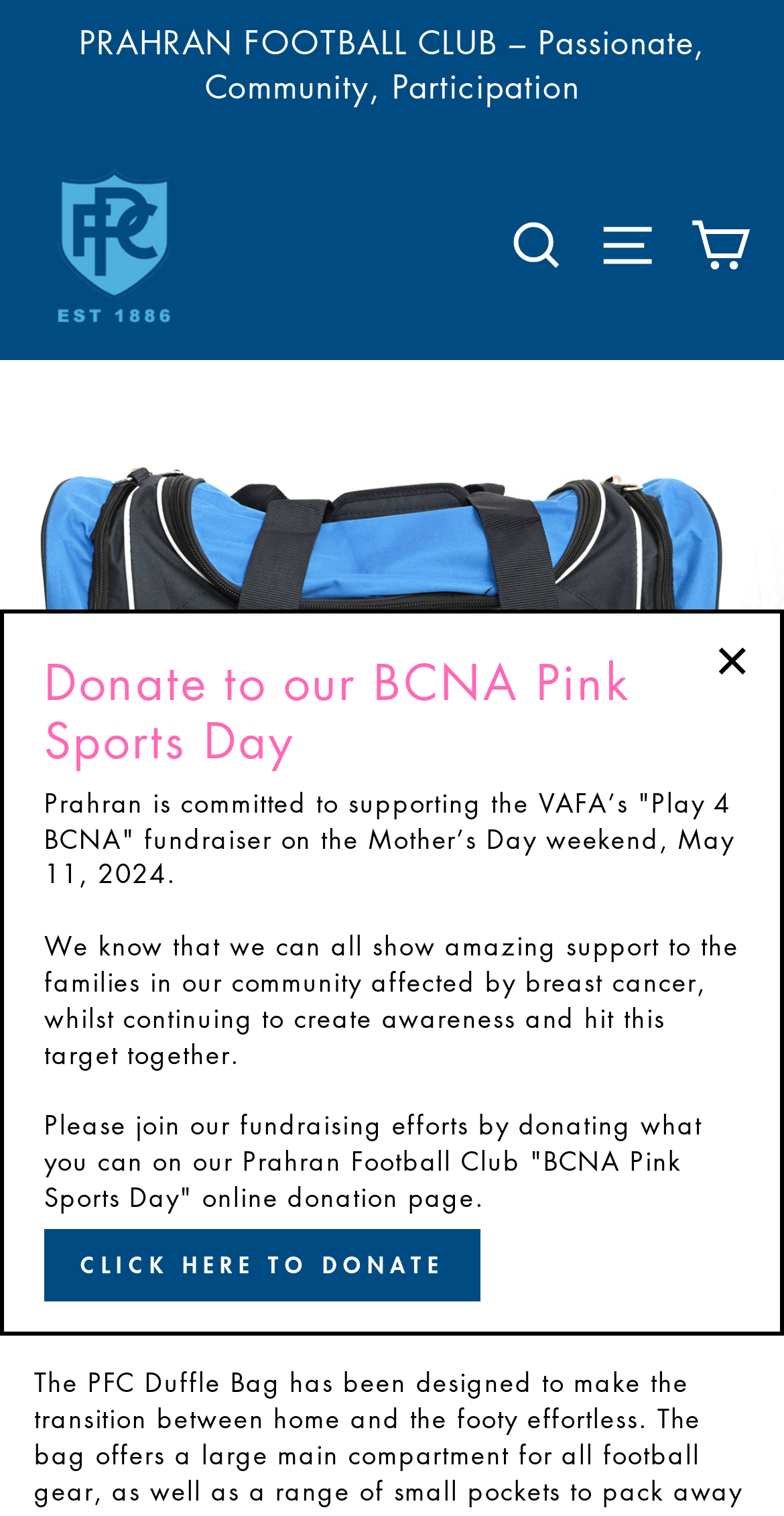Describe the webpage in detail, including text, images, and layout.

The webpage is about the PFC Duffle Bag, a product offered by the Prahran Football Club. At the top, there is a navigation section with links to "Skip to content", the club's name, and a search bar. Below this, there is a logo of the Prahran Football Club, accompanied by a link to the club's name.

The main content of the page is dedicated to the PFC Duffle Bag, with a large image of the product taking up most of the width. Above the image, there is a heading with the product name, and below it, there is information about the price, including a regular price of $35.00 and a note that tax is included.

To the right of the price information, there is a call-to-action button to "ADD TO CART". Below this, there is a separator line, and then a section about donating to the BCNA Pink Sports Day, a fundraiser supported by the Prahran Football Club. This section includes a heading, a paragraph of text describing the fundraiser, and a link to donate. There is also a button to close this section.

At the very top right of the page, there are links to the site navigation and the cart.